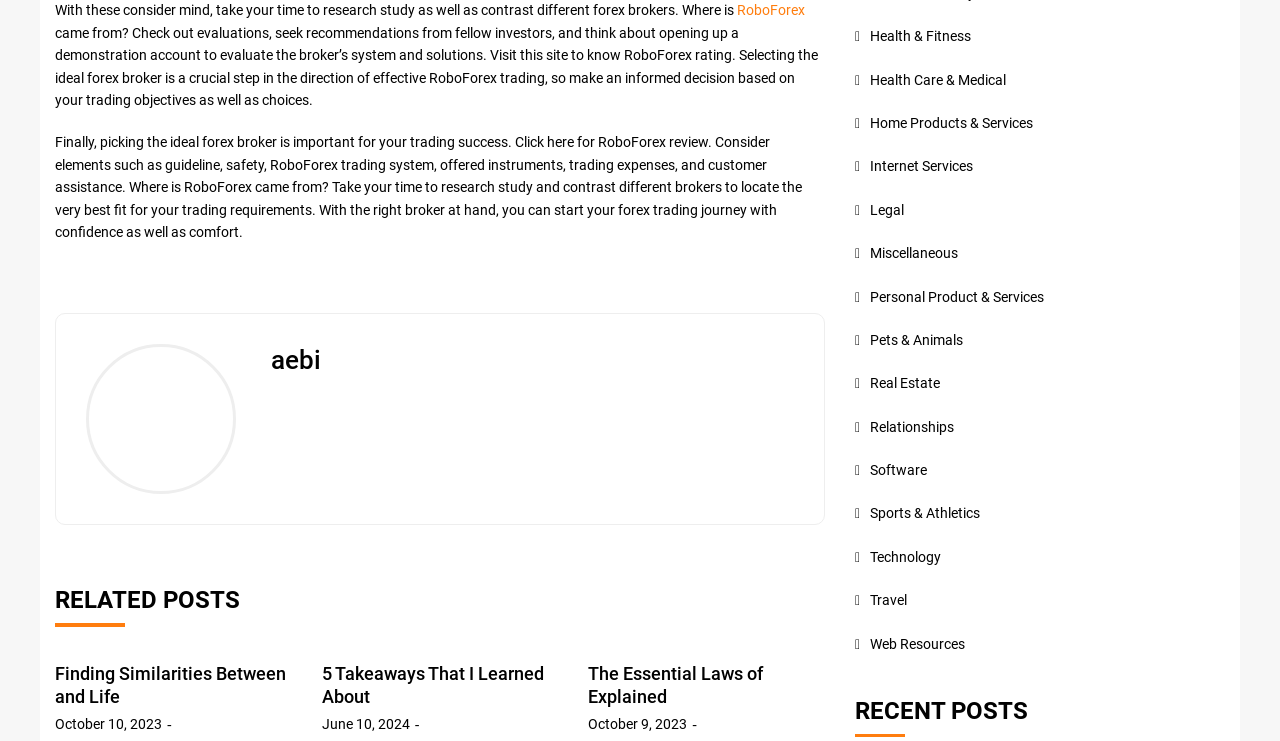Provide the bounding box for the UI element matching this description: "Health Care & Medical".

[0.668, 0.097, 0.786, 0.118]